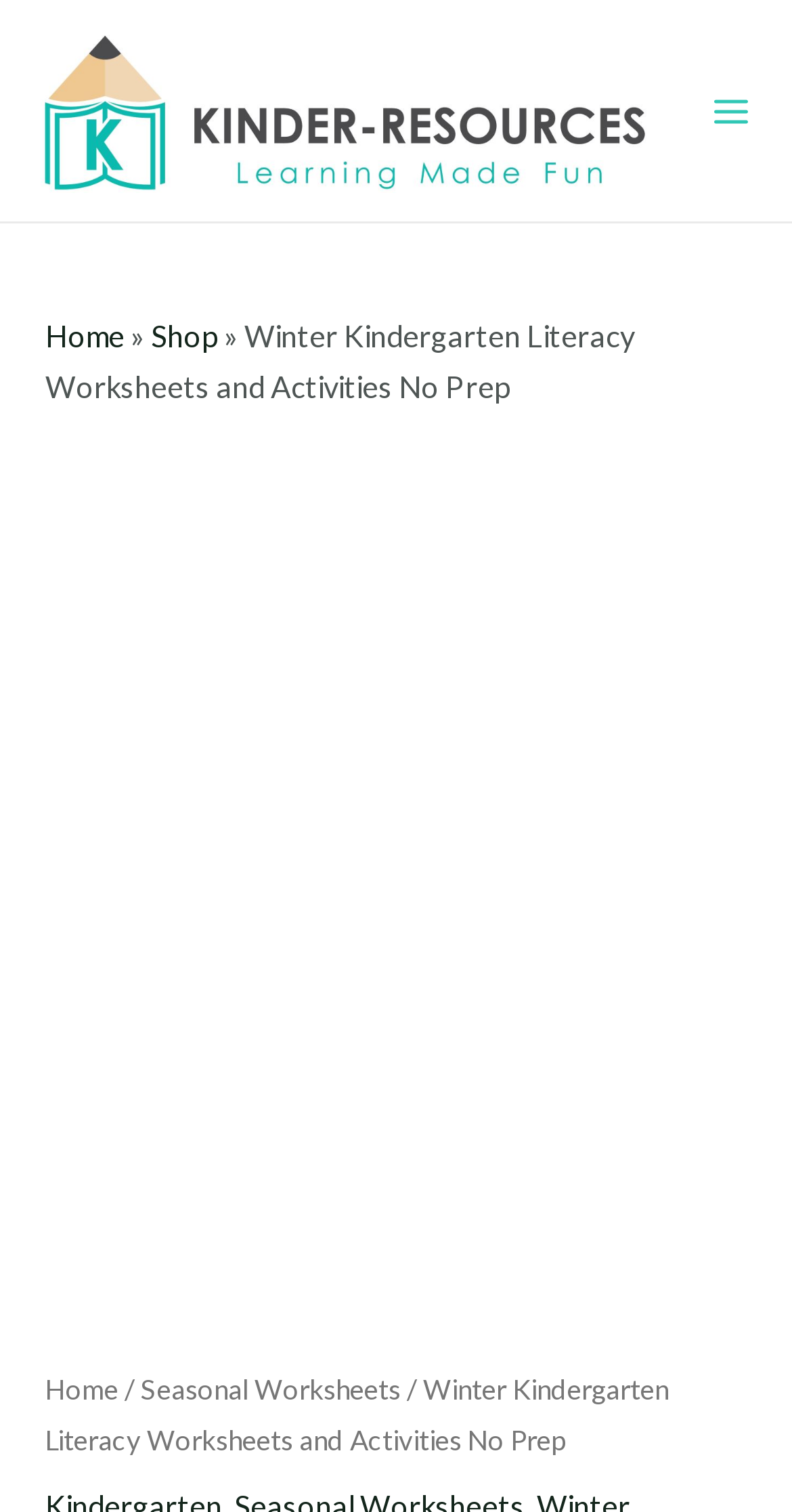Locate the bounding box coordinates of the element to click to perform the following action: 'Add to cart'. The coordinates should be given as four float values between 0 and 1, in the form of [left, top, right, bottom].

[0.223, 0.908, 0.949, 0.957]